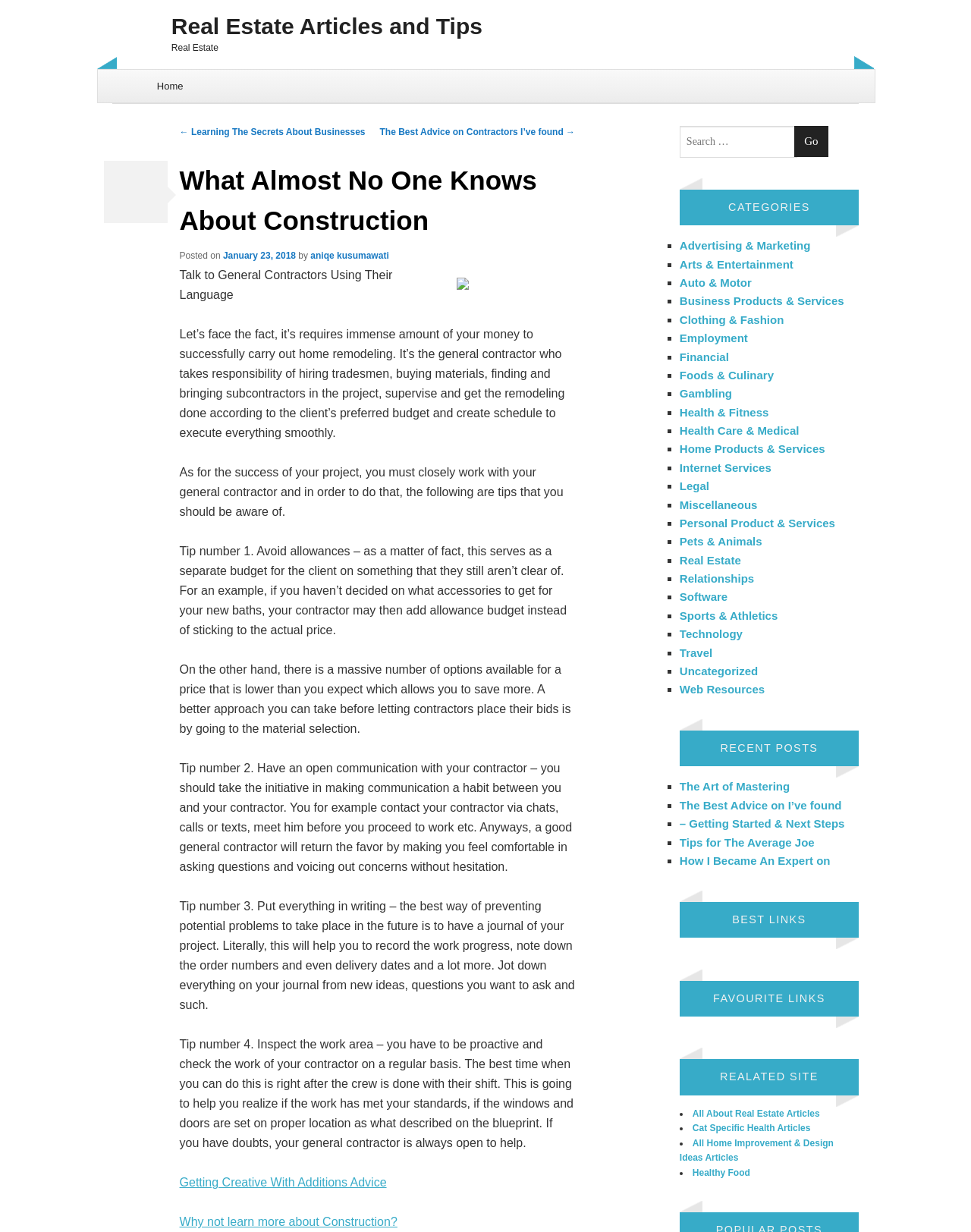Locate the bounding box of the UI element described by: "Real Estate" in the given webpage screenshot.

[0.7, 0.449, 0.763, 0.46]